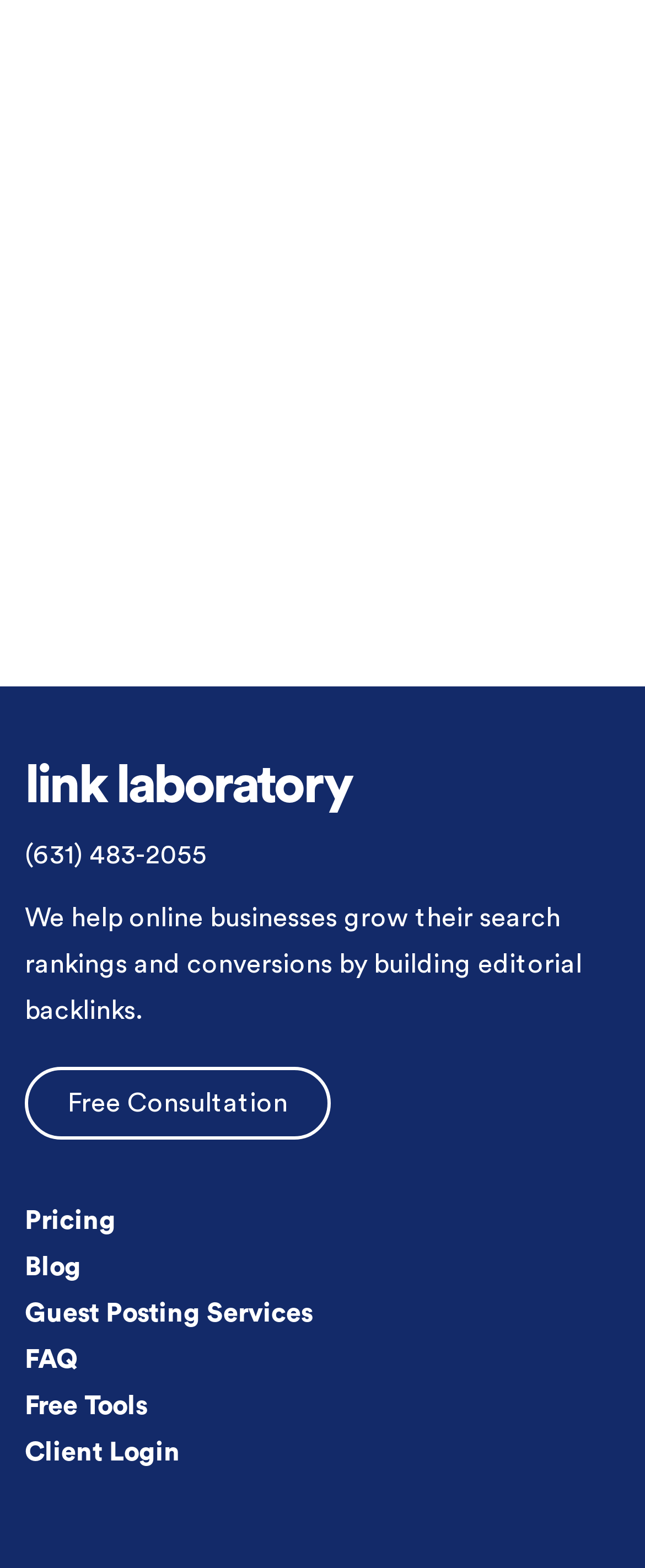Please locate the bounding box coordinates of the element that should be clicked to achieve the given instruction: "View pricing".

[0.038, 0.77, 0.179, 0.786]